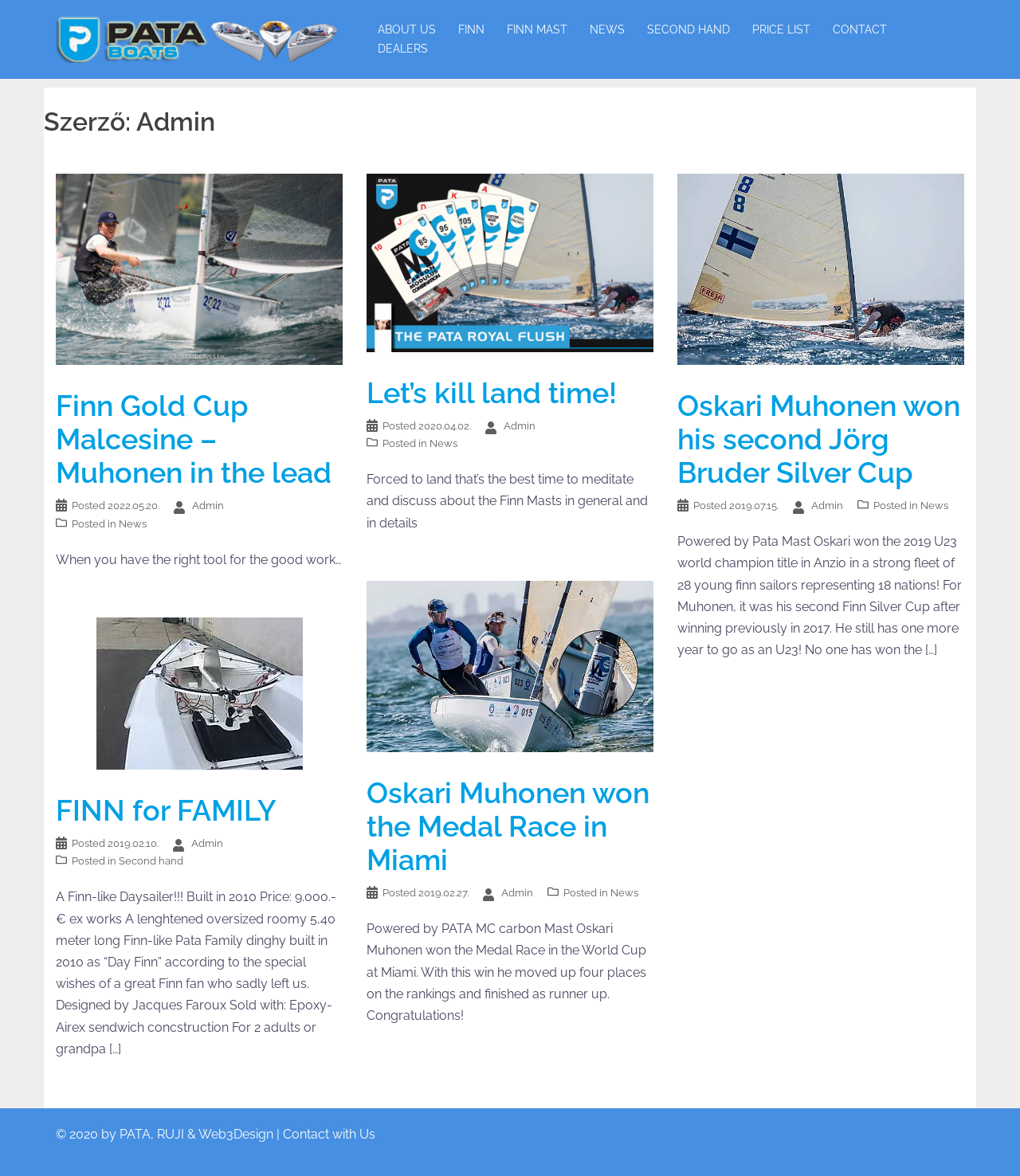Please identify the bounding box coordinates of the element's region that should be clicked to execute the following instruction: "Click on CONTACT". The bounding box coordinates must be four float numbers between 0 and 1, i.e., [left, top, right, bottom].

[0.816, 0.017, 0.87, 0.034]